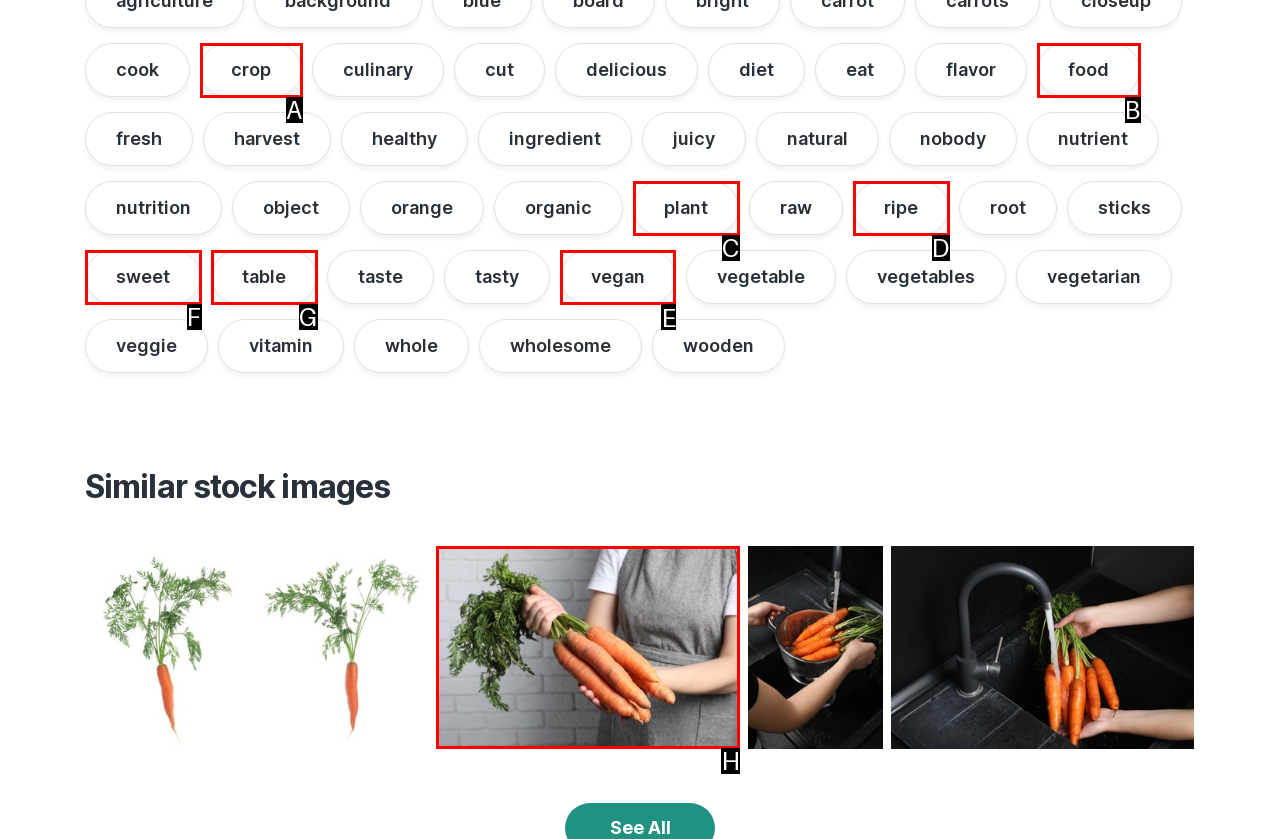Find the option you need to click to complete the following instruction: click the link 'vegan'
Answer with the corresponding letter from the choices given directly.

E